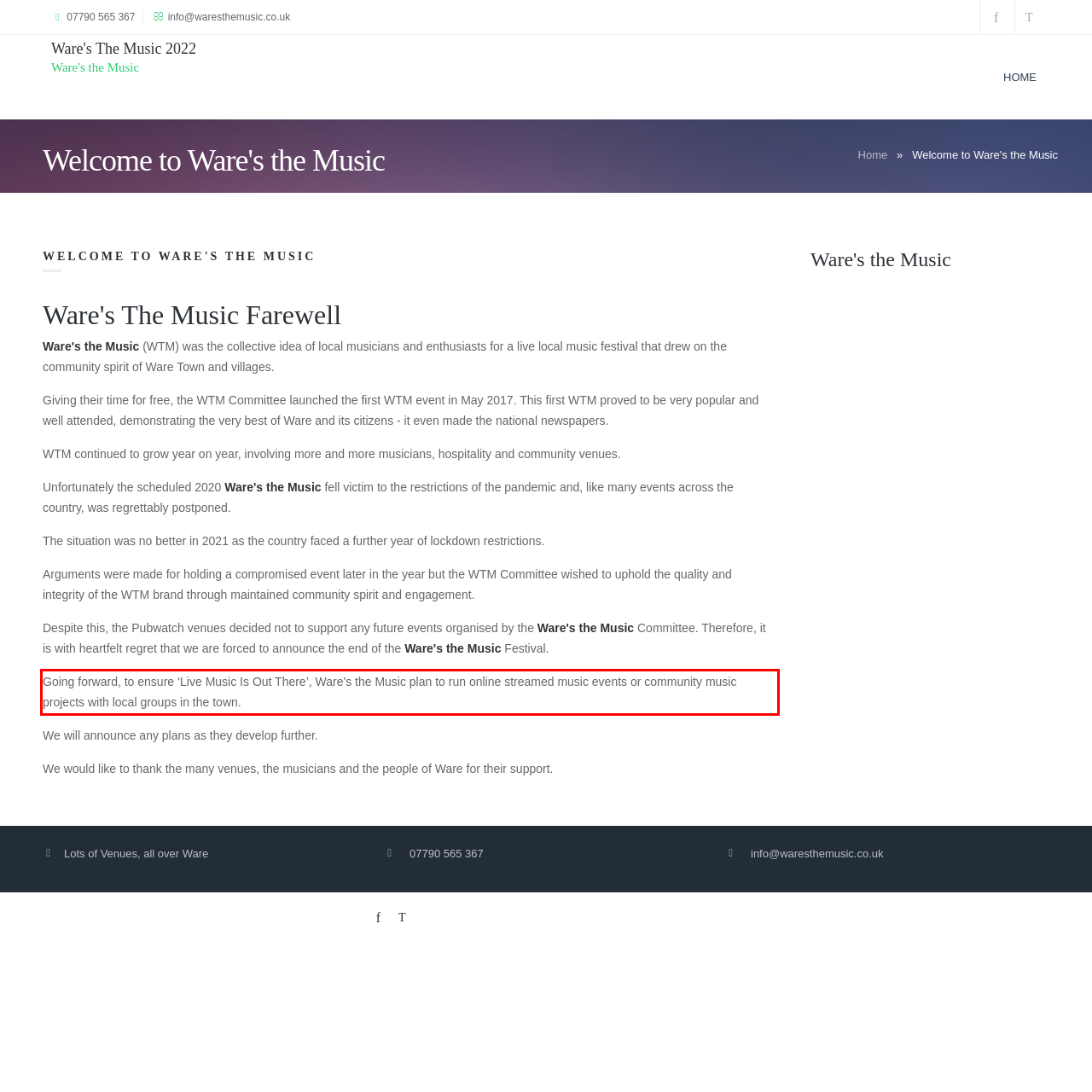You are looking at a screenshot of a webpage with a red rectangle bounding box. Use OCR to identify and extract the text content found inside this red bounding box.

Going forward, to ensure ‘Live Music Is Out There’, Ware's the Music plan to run online streamed music events or community music projects with local groups in the town.